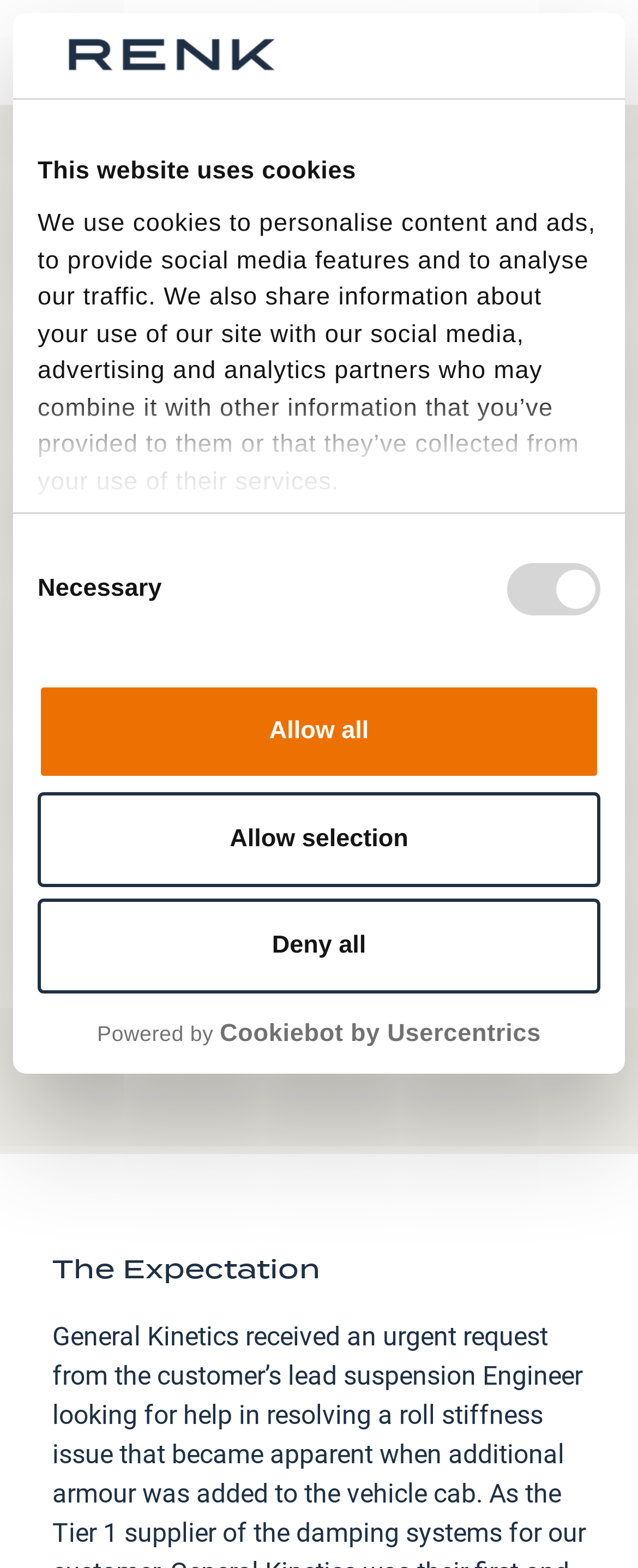Identify the bounding box coordinates of the element that should be clicked to fulfill this task: "Click the link to Horstman Group". The coordinates should be provided as four float numbers between 0 and 1, i.e., [left, top, right, bottom].

[0.082, 0.017, 0.457, 0.05]